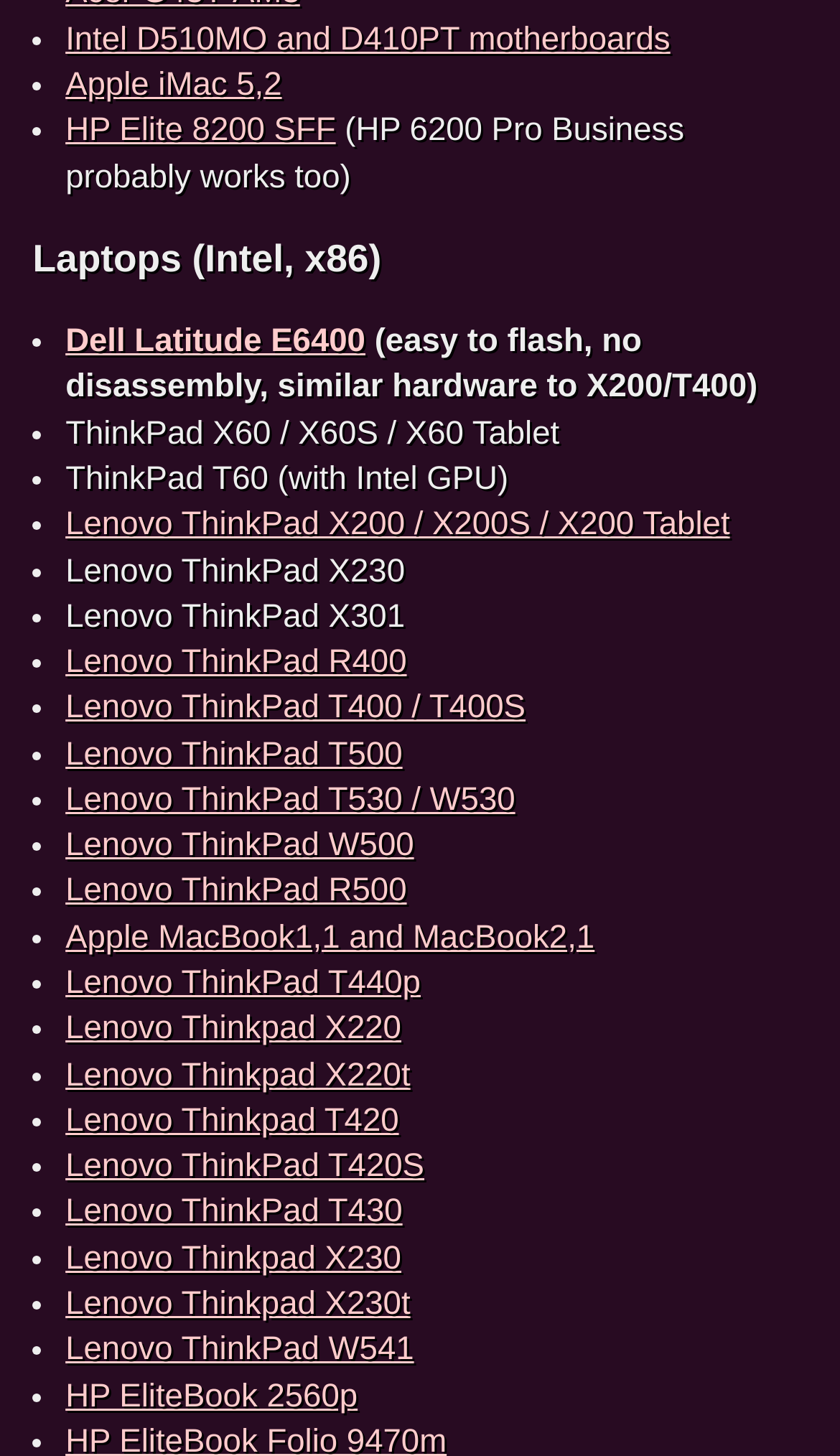Please answer the following question using a single word or phrase: How many laptop models are listed?

33